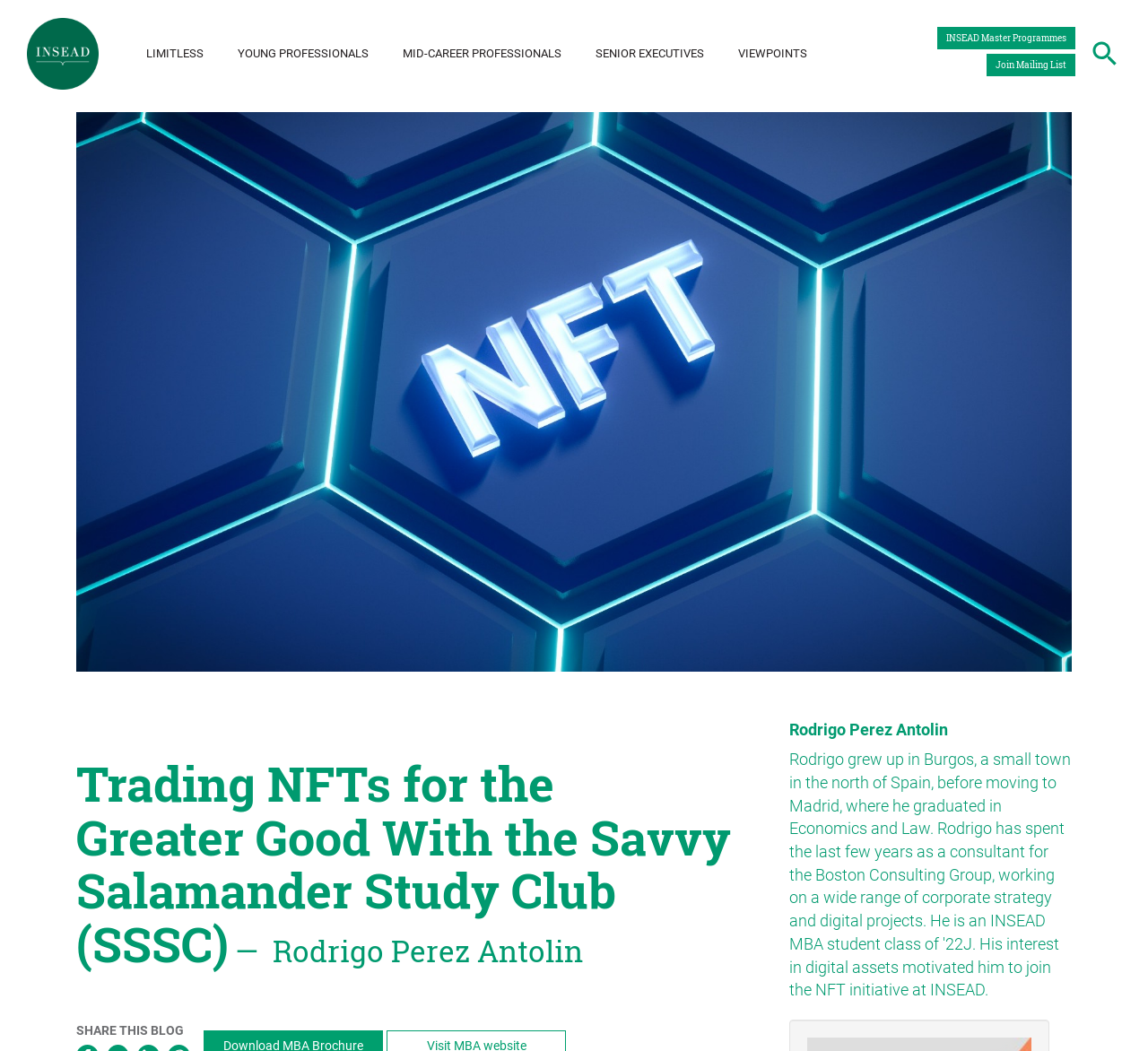Provide your answer to the question using just one word or phrase: What is the layout of the search form?

Table layout